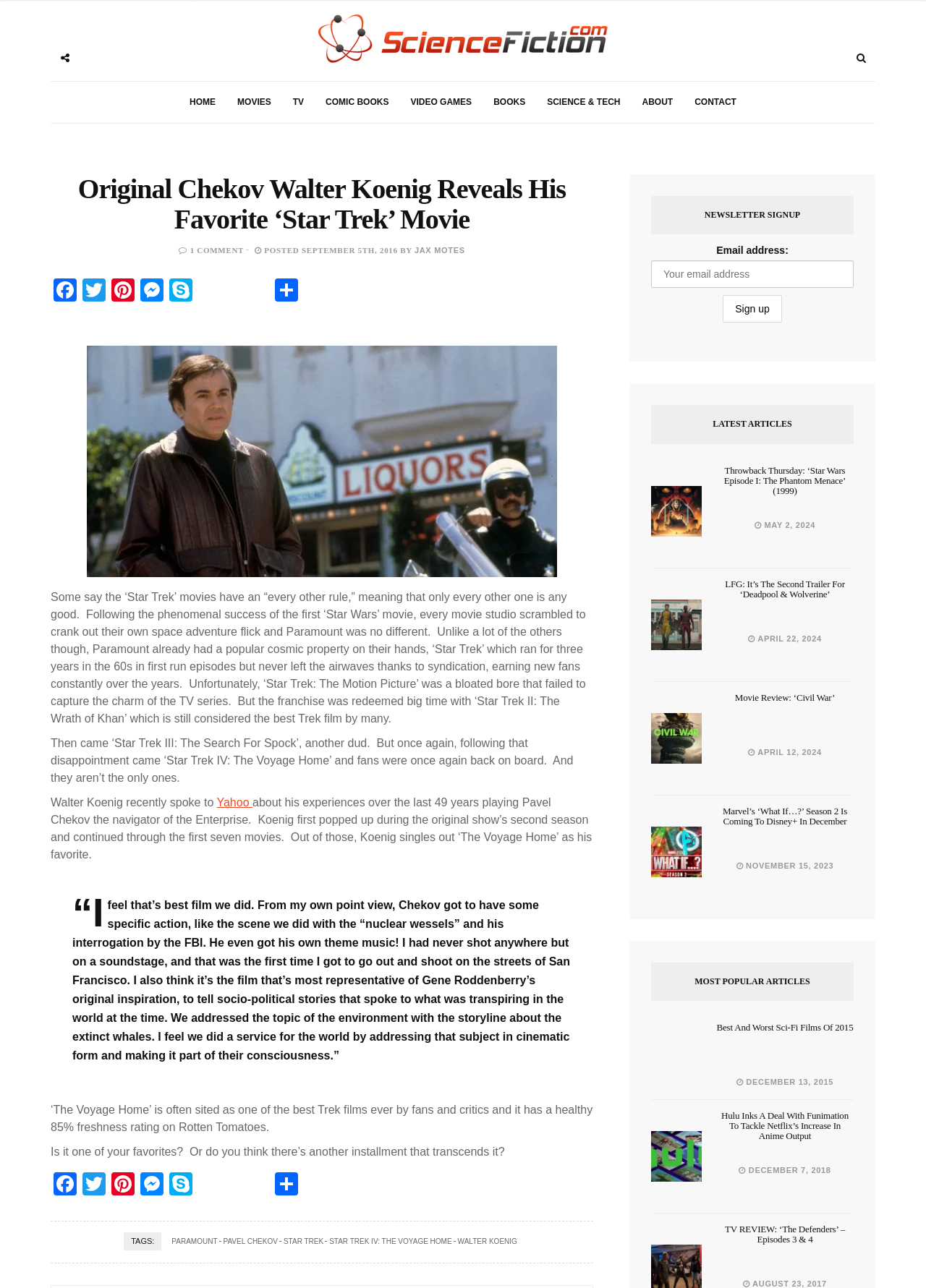What is the name of the movie mentioned in the article?
Answer briefly with a single word or phrase based on the image.

Star Trek IV: The Voyage Home